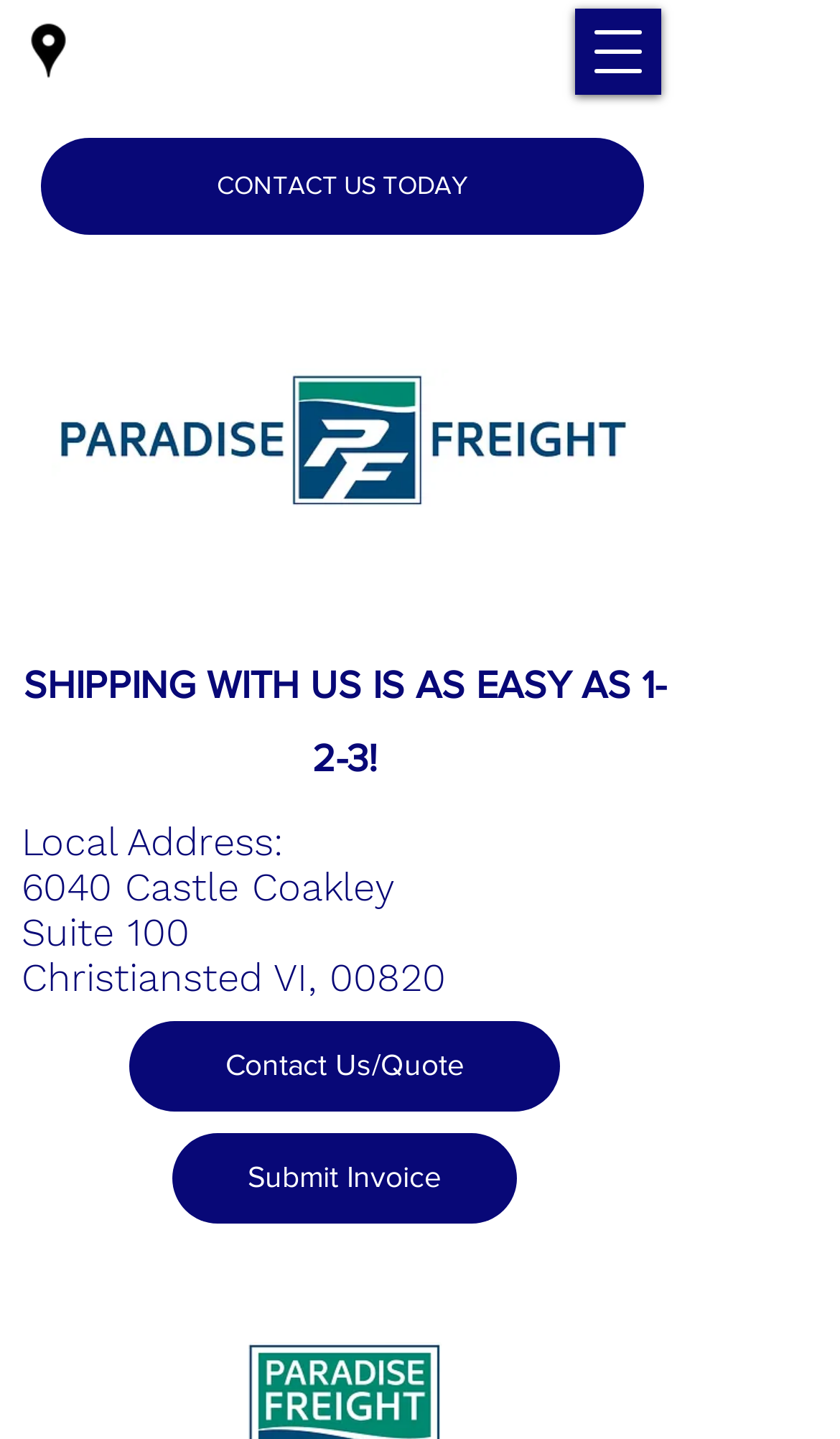What is the company's logo image filename?
Answer the question with a thorough and detailed explanation.

I found the company's logo image by looking at the top section of the webpage, where the logo is displayed, and the image filename is 'PF Logo.jpg'.